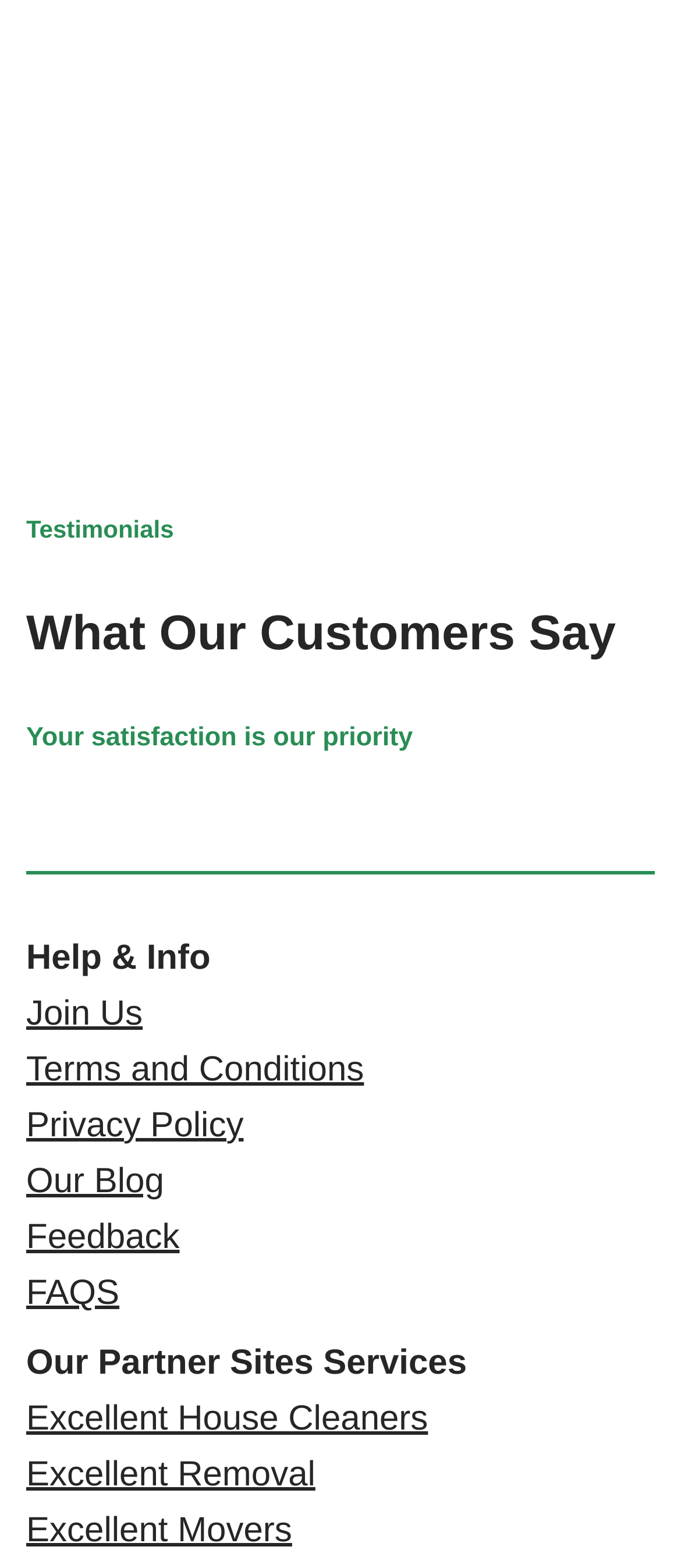What is the main topic of the webpage?
Look at the screenshot and provide an in-depth answer.

The main topic of the webpage is 'Testimonials' because the heading 'Testimonials' and 'What Our Customers Say' are prominently displayed at the top of the page, indicating that the page is focused on showcasing customer reviews and feedback.